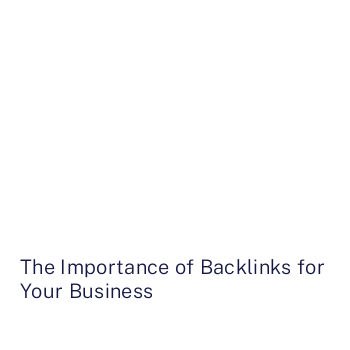What is the purpose of the image?
Please provide a full and detailed response to the question.

The image serves as a visual introduction to a crucial aspect of search engine optimization (SEO), inviting readers to delve deeper into the subject matter, which implies that its purpose is to introduce and engage readers with the topic.